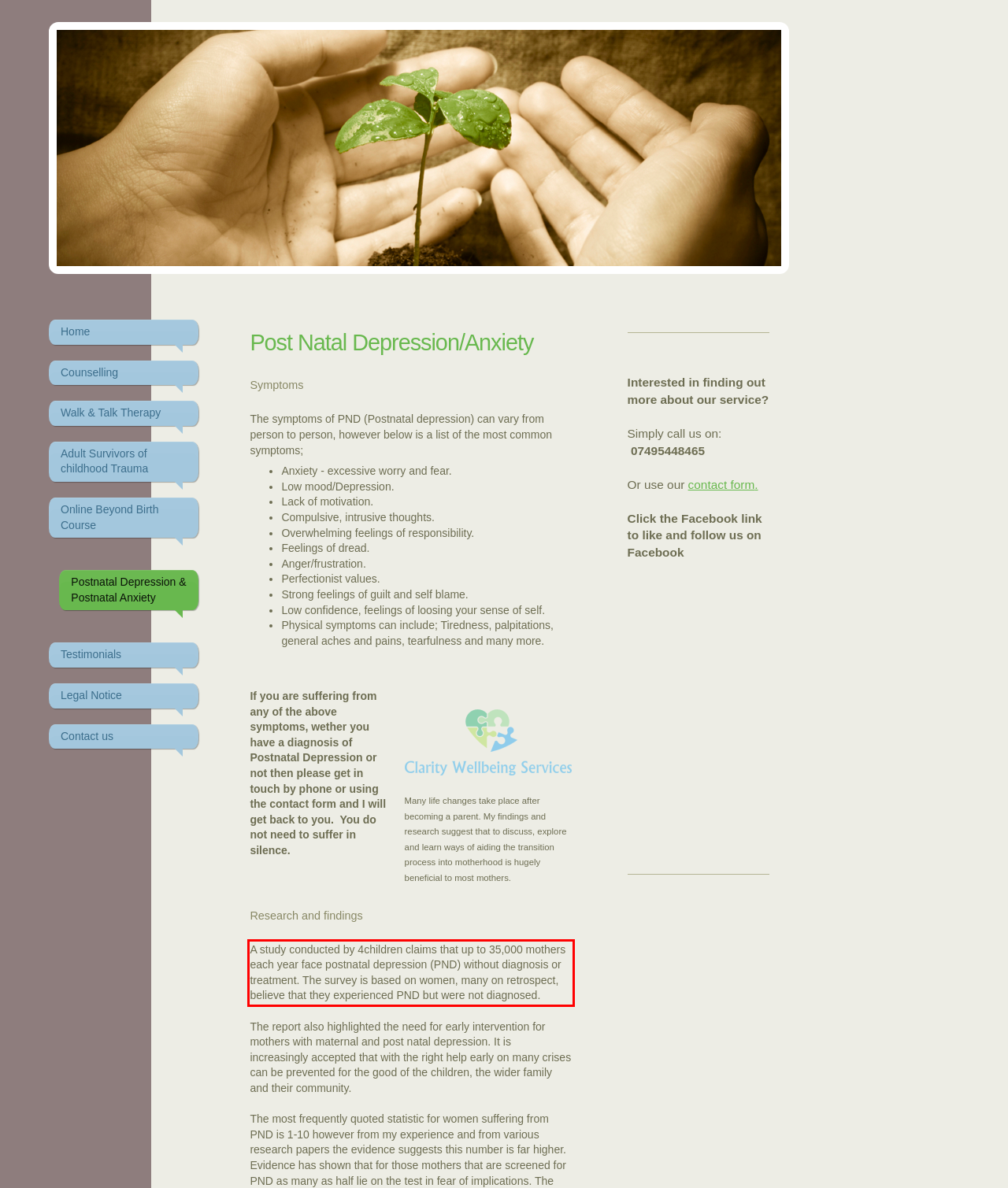Observe the screenshot of the webpage, locate the red bounding box, and extract the text content within it.

A study conducted by 4children claims that up to 35,000 mothers each year face postnatal depression (PND) without diagnosis or treatment. The survey is based on women, many on retrospect, believe that they experienced PND but were not diagnosed.